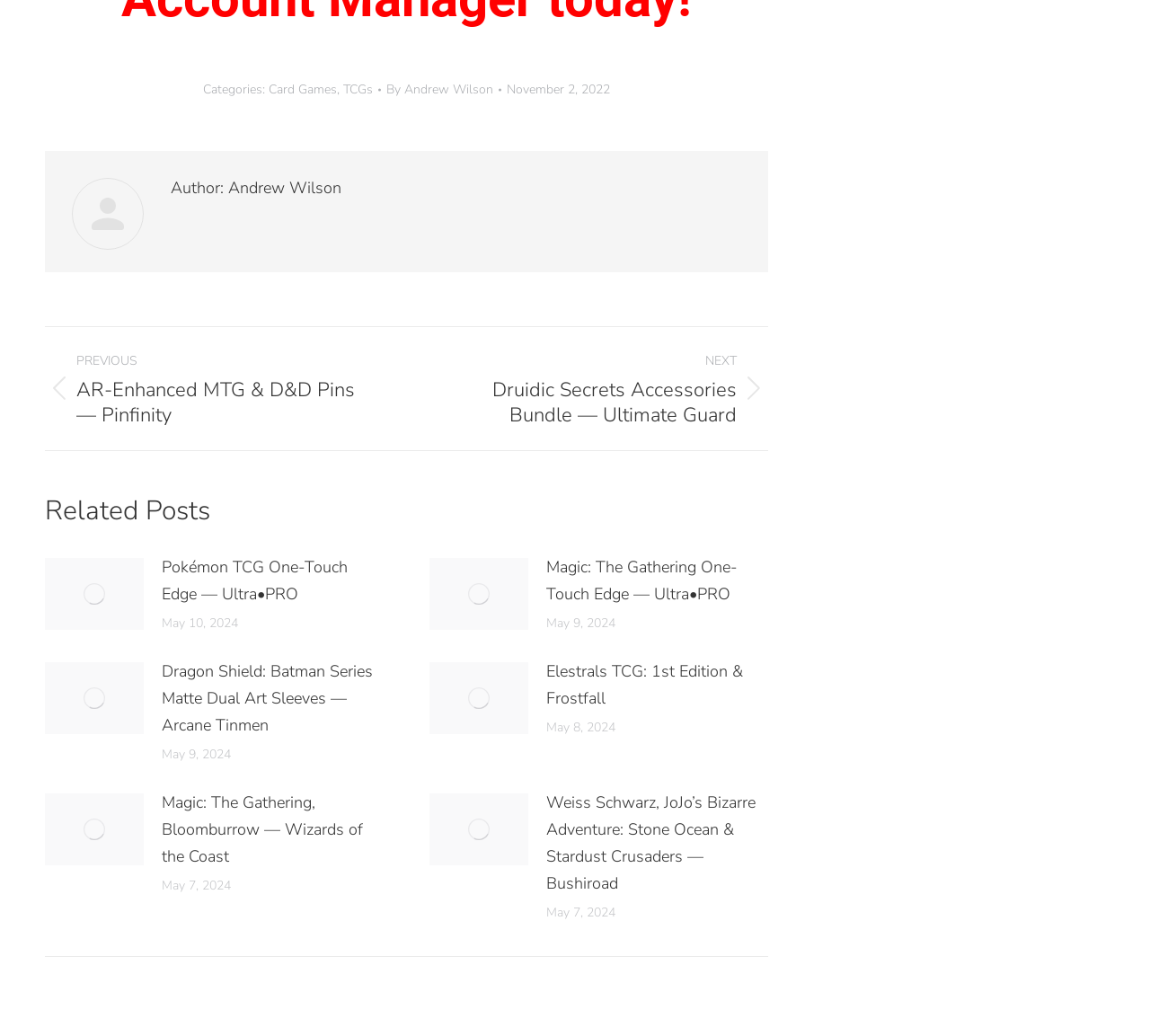Could you find the bounding box coordinates of the clickable area to complete this instruction: "View the 'Related Posts' section"?

[0.039, 0.478, 0.668, 0.508]